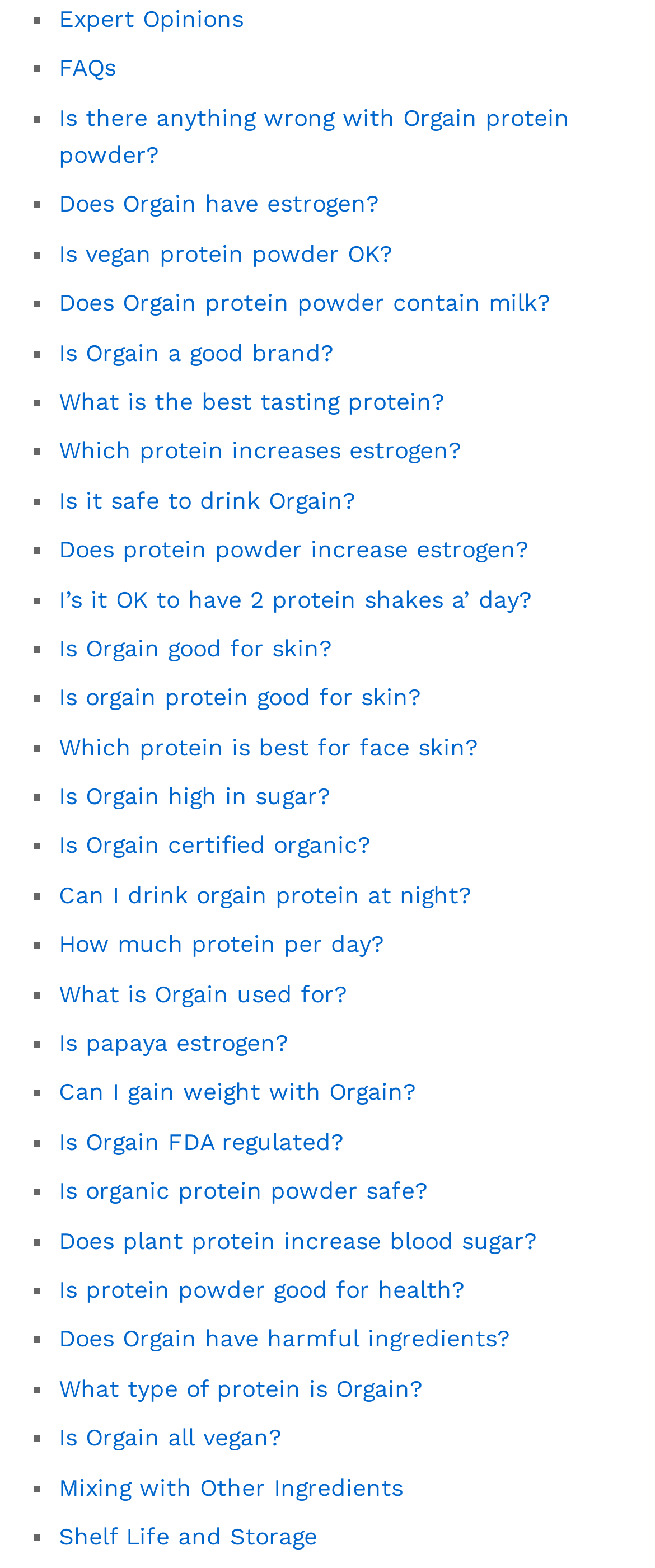Determine the coordinates of the bounding box for the clickable area needed to execute this instruction: "Learn about 'What is Orgain used for?'".

[0.09, 0.625, 0.531, 0.642]